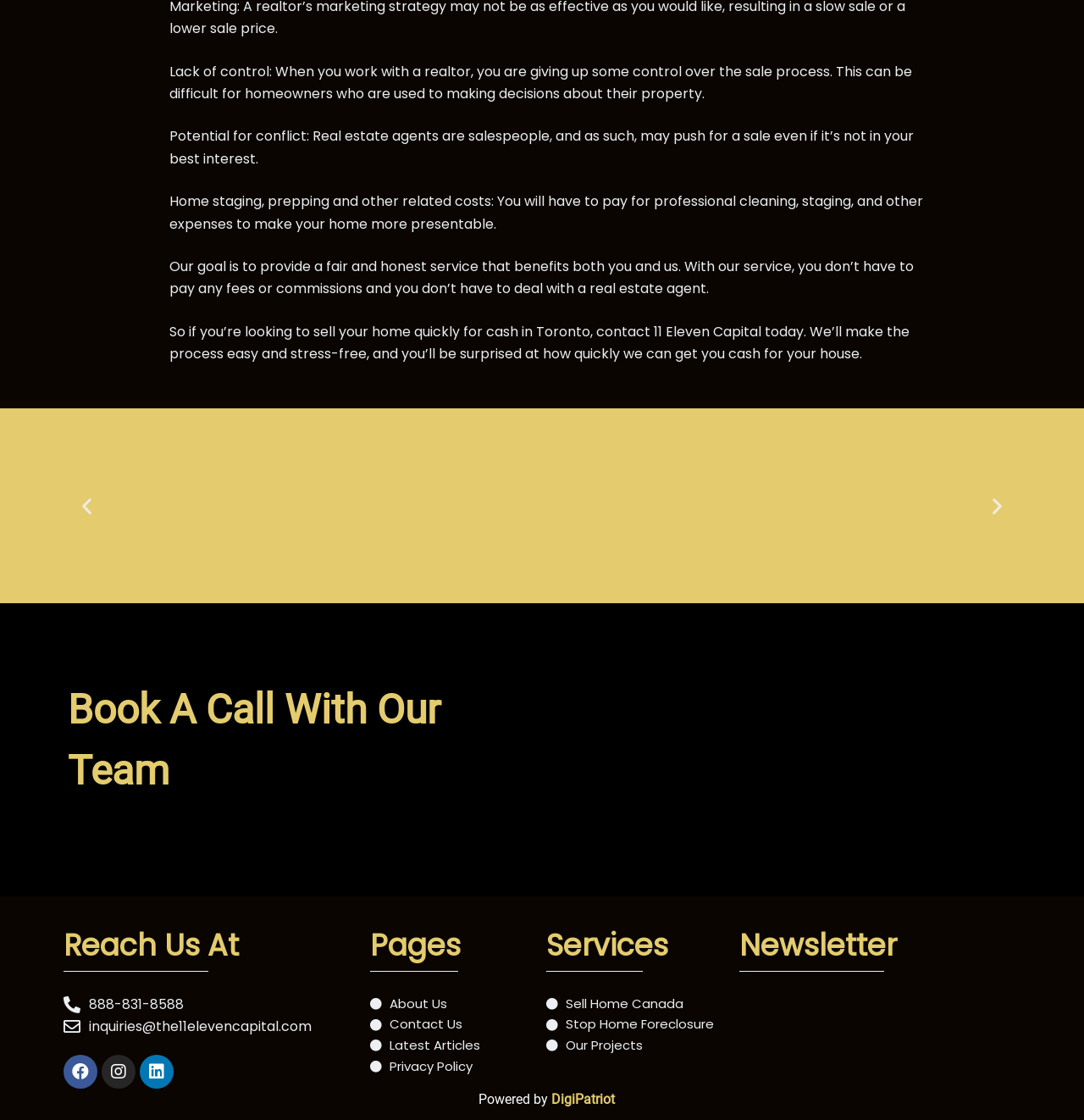Please determine the bounding box coordinates of the element to click on in order to accomplish the following task: "Send an email to inquiries". Ensure the coordinates are four float numbers ranging from 0 to 1, i.e., [left, top, right, bottom].

[0.059, 0.907, 0.326, 0.927]